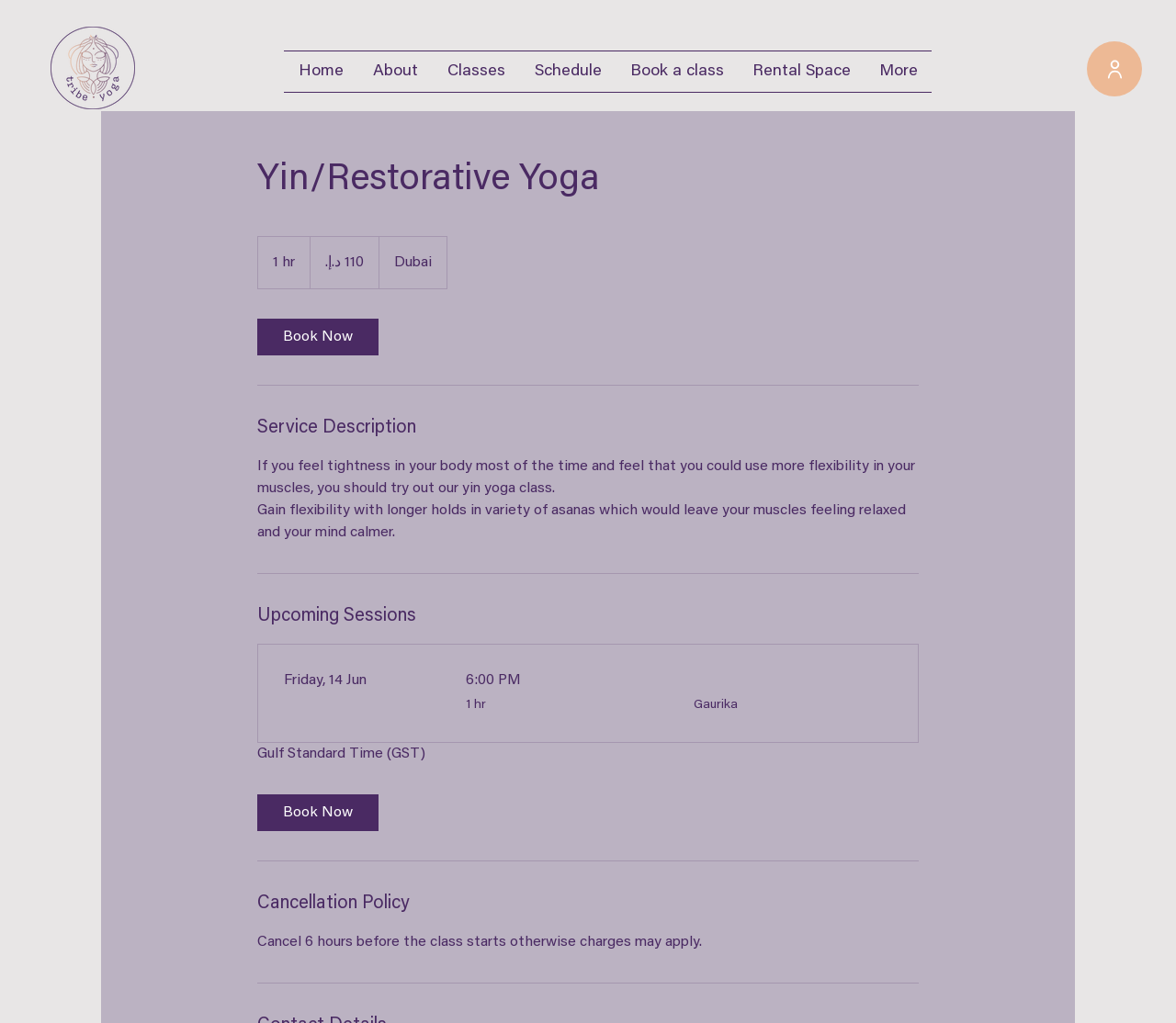Generate a comprehensive caption for the webpage you are viewing.

The webpage is about a yoga class, specifically a yin/restorative yoga class offered by The Tribe Yoga Studio in Business Bay. At the top left, there is a link to the studio's homepage, accompanied by an image. 

To the right of the image, there is a navigation menu with links to various sections of the website, including Home, About, Classes, Schedule, Book a class, Rental Space, and More. 

On the top right, there is a link to User Login. 

Below the navigation menu, the main content of the page begins. There is a heading that reads "Yin/Restorative Yoga" followed by details about the class, including its duration (1 hour) and price (110 AED). The location of the class is specified as Dubai. 

A "Book Now" button is placed below the class details. 

Following the class details, there is a separator line, and then a heading that reads "Service Description". Below this heading, there is a paragraph of text that describes the benefits of the yin yoga class, including increased flexibility and relaxation. 

Another separator line follows, and then a heading that reads "Upcoming Sessions". Below this heading, there is a list of upcoming sessions, including the date, time, duration, and instructor's name. 

Further down, there is a heading that reads "Cancellation Policy", followed by a paragraph of text that explains the cancellation rules. 

Throughout the page, there are several separator lines that divide the different sections of content.